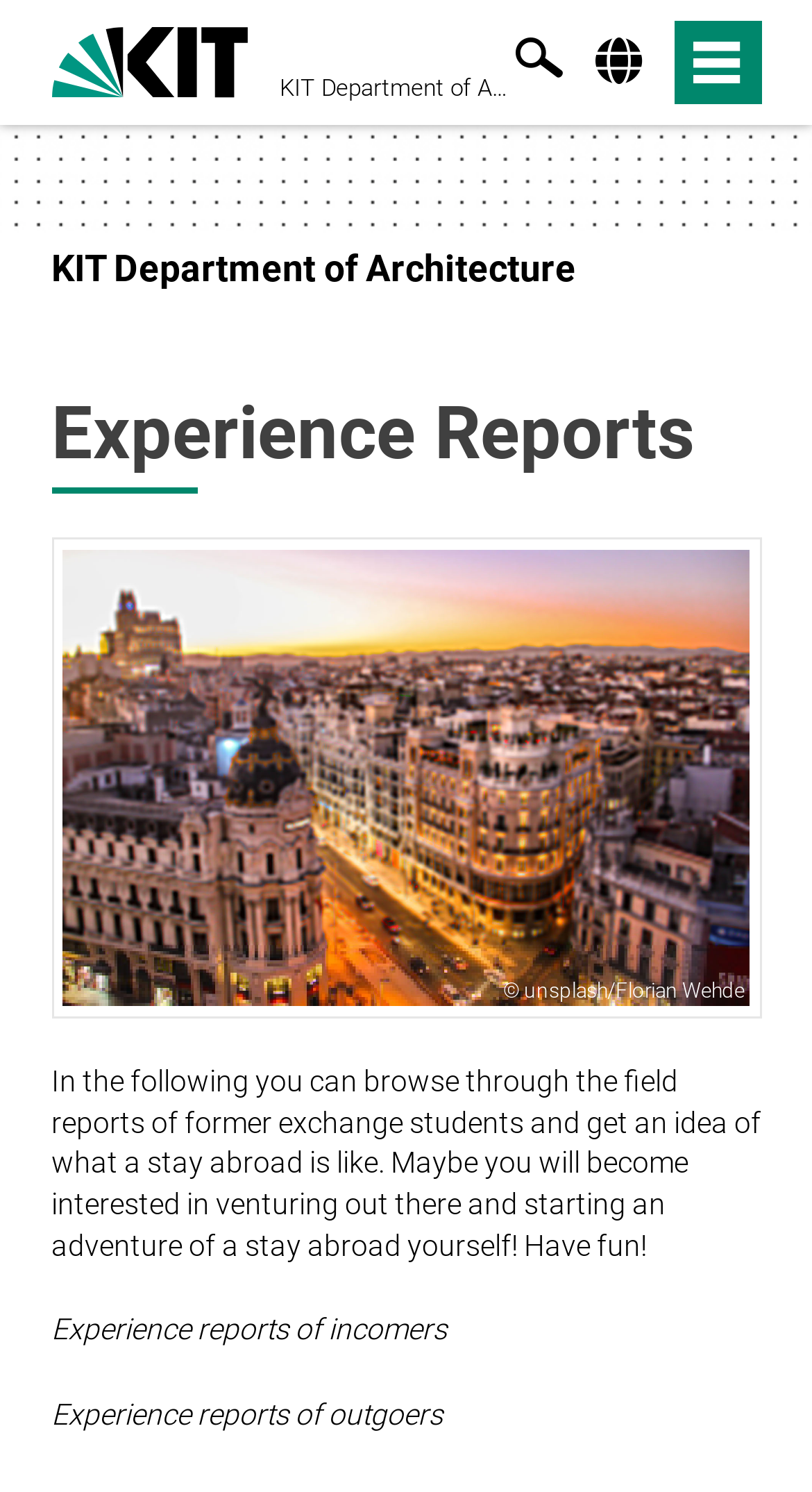Refer to the image and offer a detailed explanation in response to the question: What is the encouragement for readers?

The question asks for the encouragement for readers. By looking at the webpage, we can see a static text element with the text 'Maybe you will become interested in venturing out there and starting an adventure of a stay abroad yourself! Have fun!', which suggests that the webpage is encouraging readers to start an adventure of studying abroad.